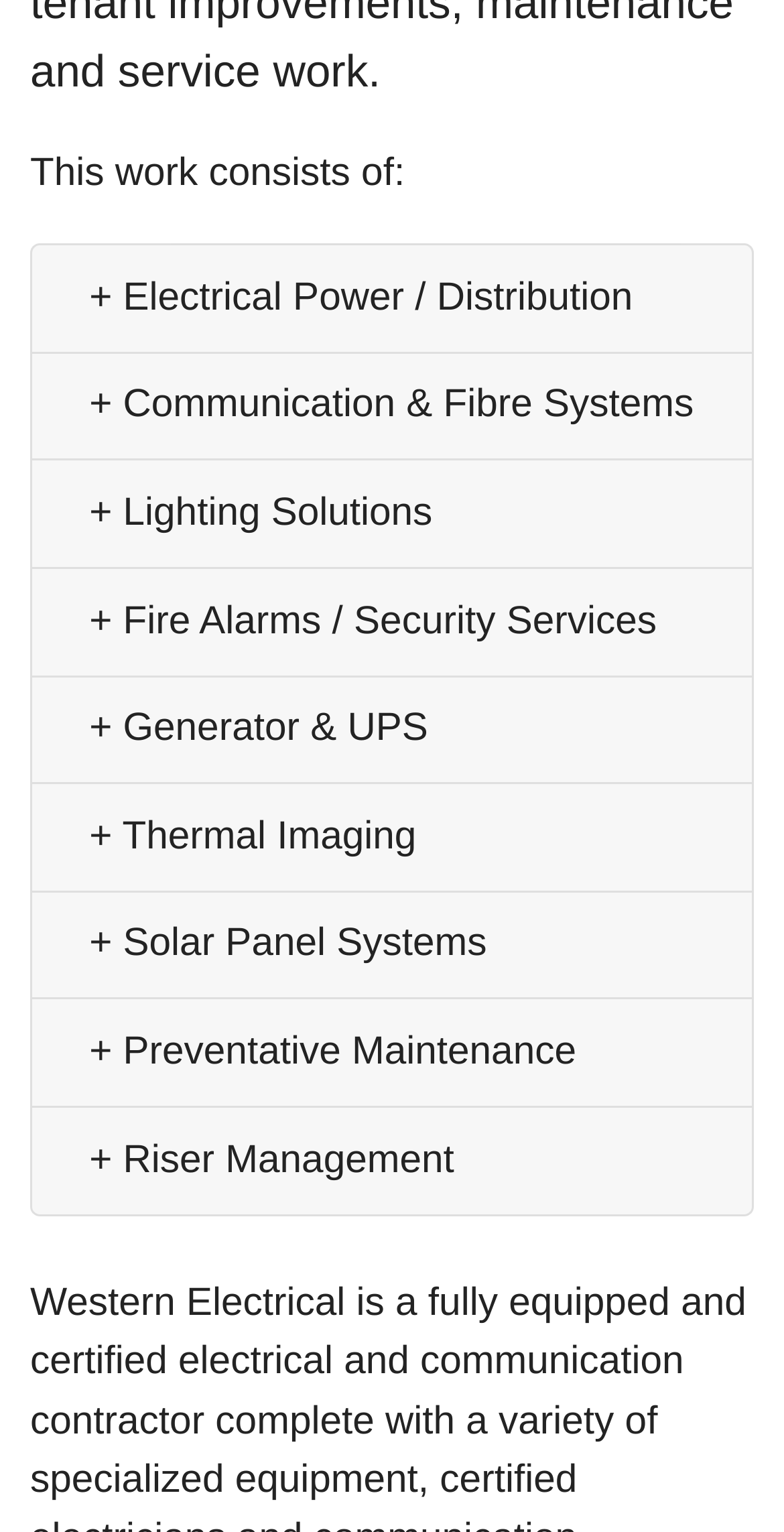Can you show the bounding box coordinates of the region to click on to complete the task described in the instruction: "View Communication & Fibre Systems"?

[0.104, 0.247, 0.895, 0.281]